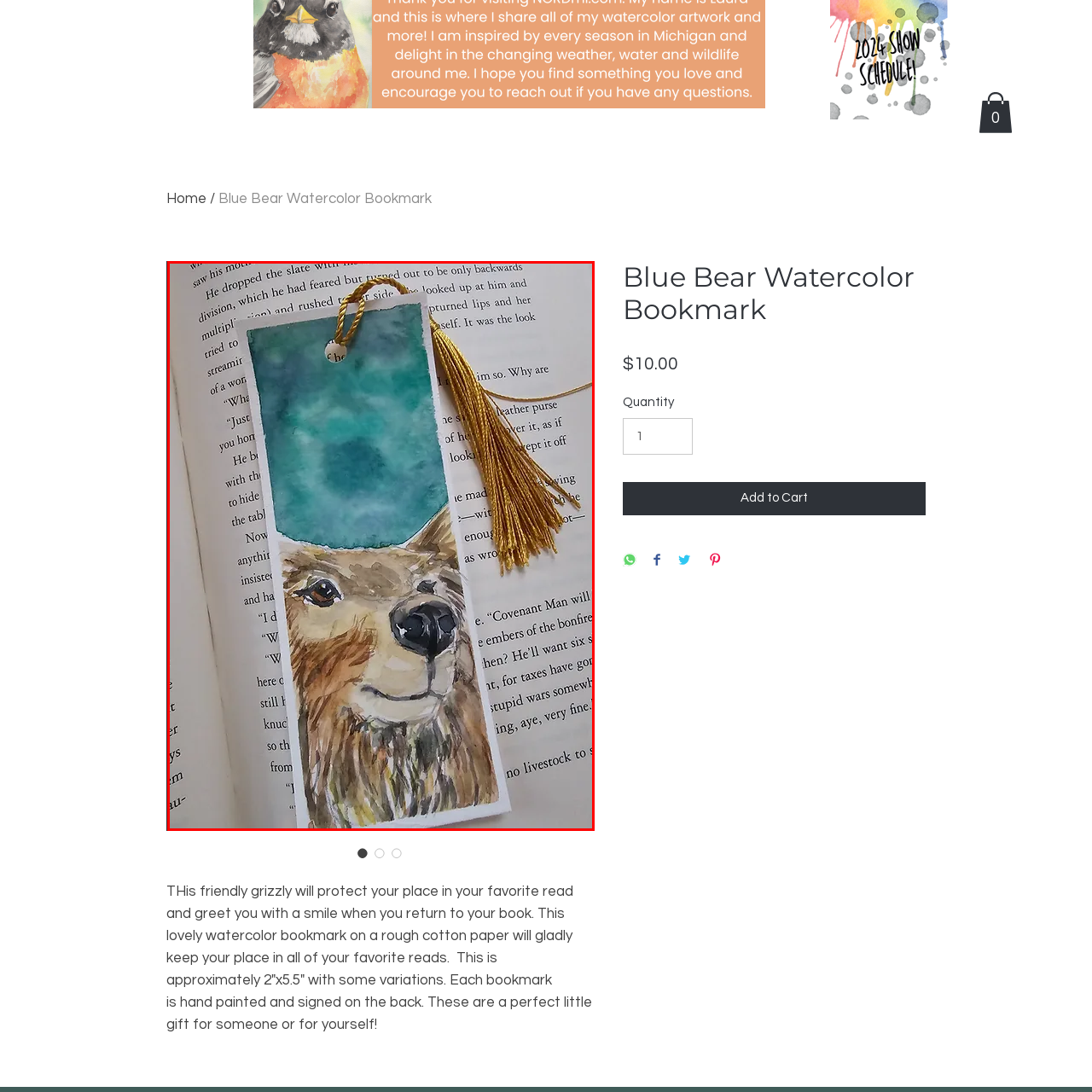Provide a thorough caption for the image that is surrounded by the red boundary.

This image features a beautifully handcrafted watercolor bookmark, adorned with a charming illustration of a bear's face. The bear's warm expression is complemented by a backdrop of vibrant turquoise, creating a striking visual contrast. A delicate golden tassel hangs from the top, adding an elegant touch. The bookmark stands upright against the pages of an open book, suggesting its functional role in keeping one's place while reading. Ideal for book lovers, this unique piece serves as both a practical item and a decorative artwork, making it a perfect gift for oneself or someone special.